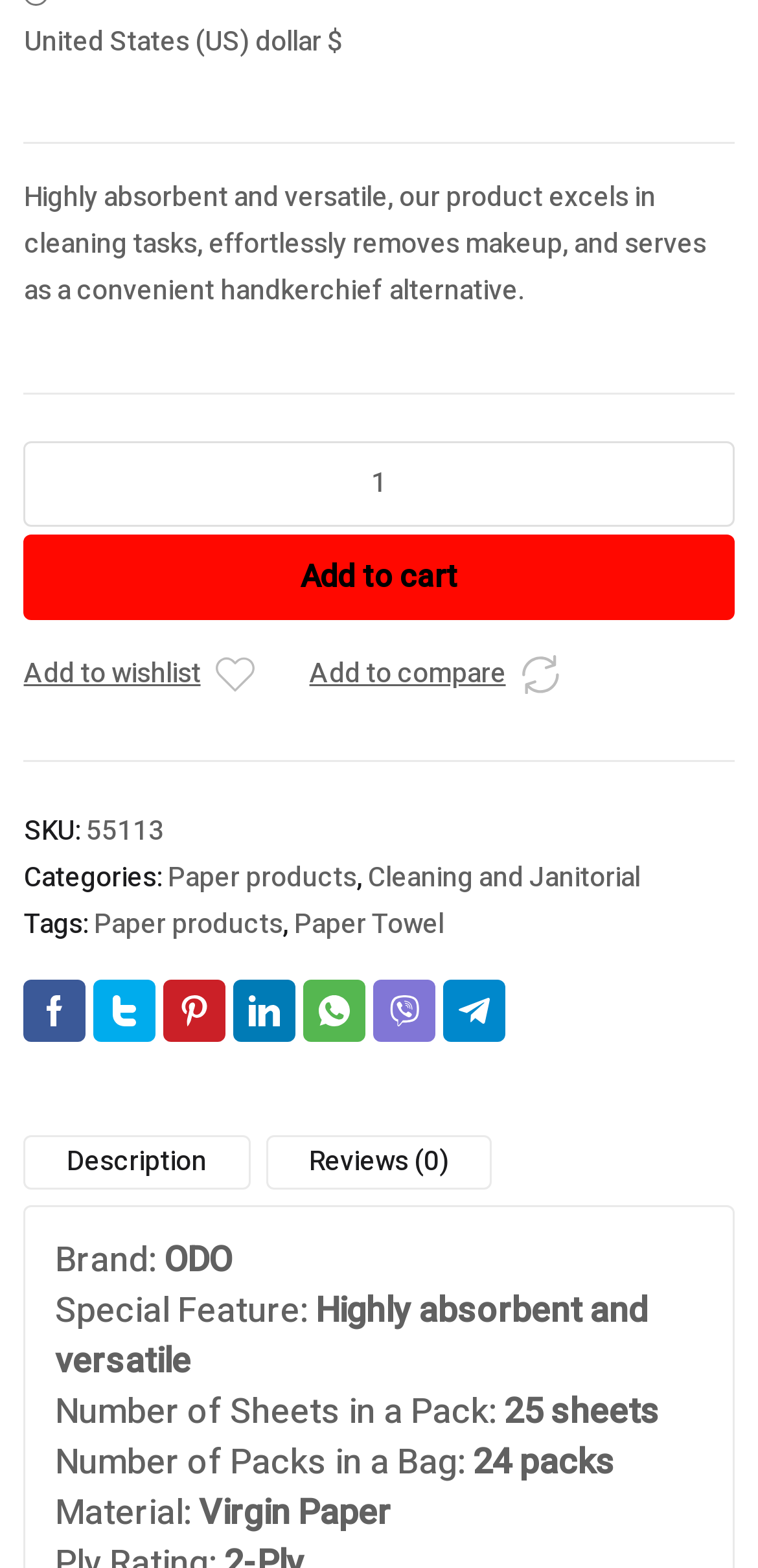What is the currency of the product? Based on the screenshot, please respond with a single word or phrase.

US dollar